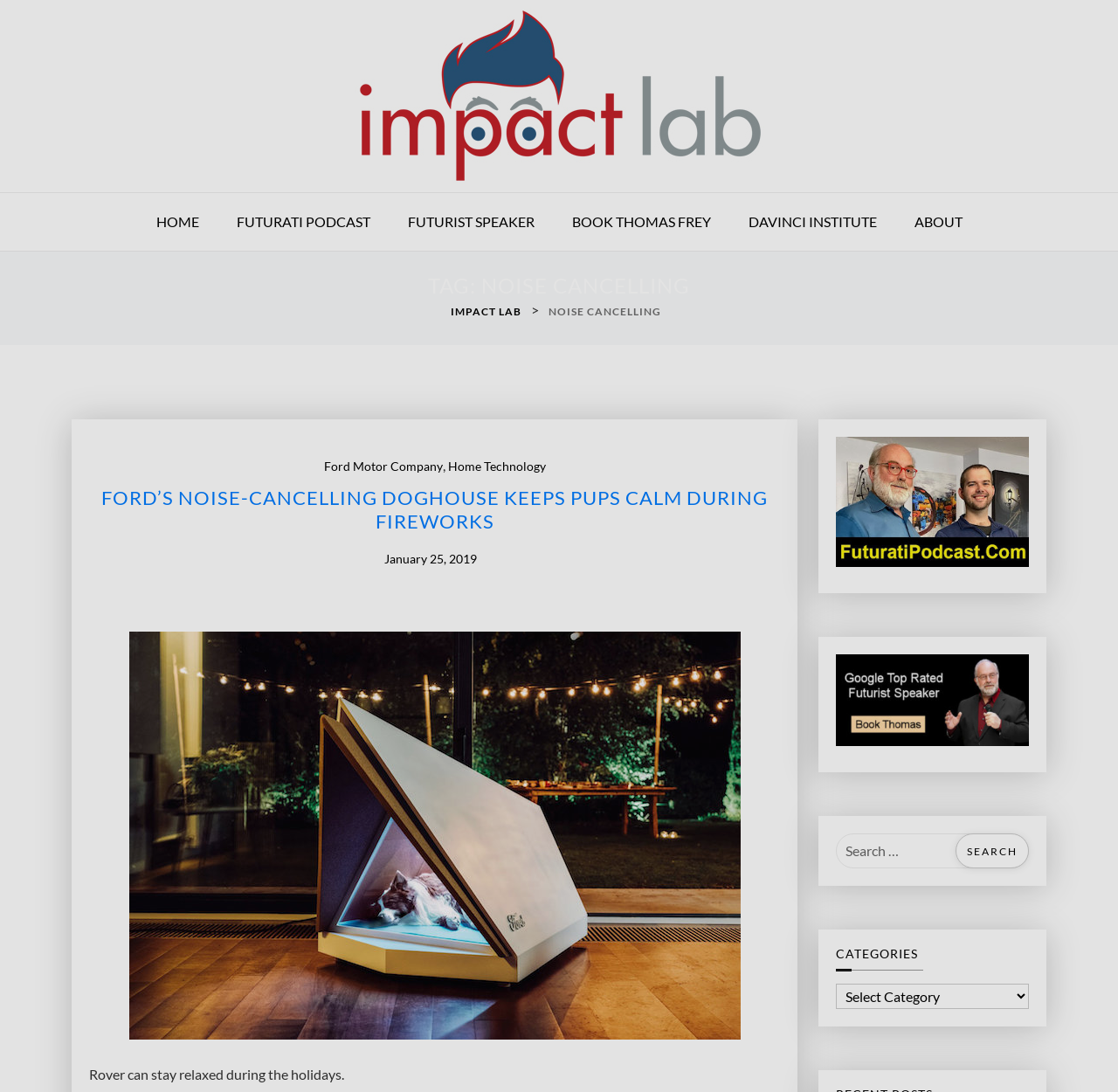Provide the bounding box coordinates for the area that should be clicked to complete the instruction: "Click on the 'HOME' link".

[0.124, 0.177, 0.193, 0.23]